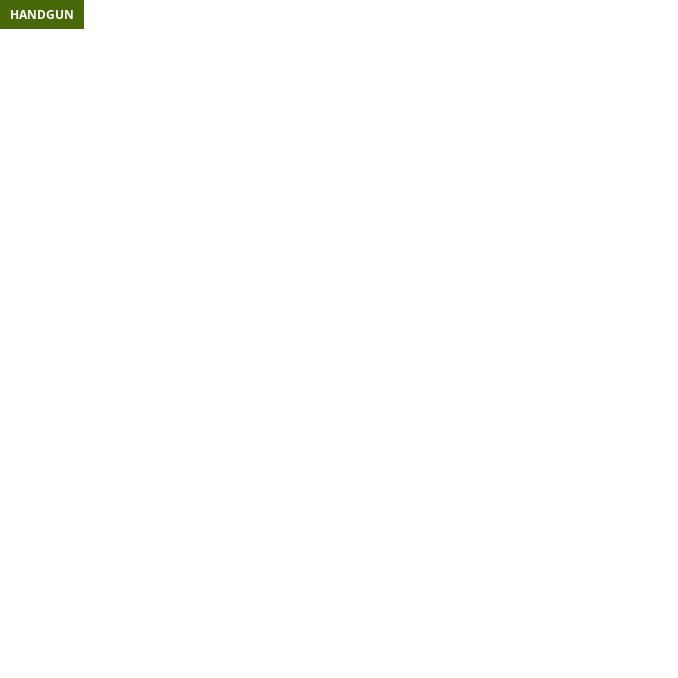What type of firearm is the content related to? Please answer the question using a single word or phrase based on the image.

Handgun